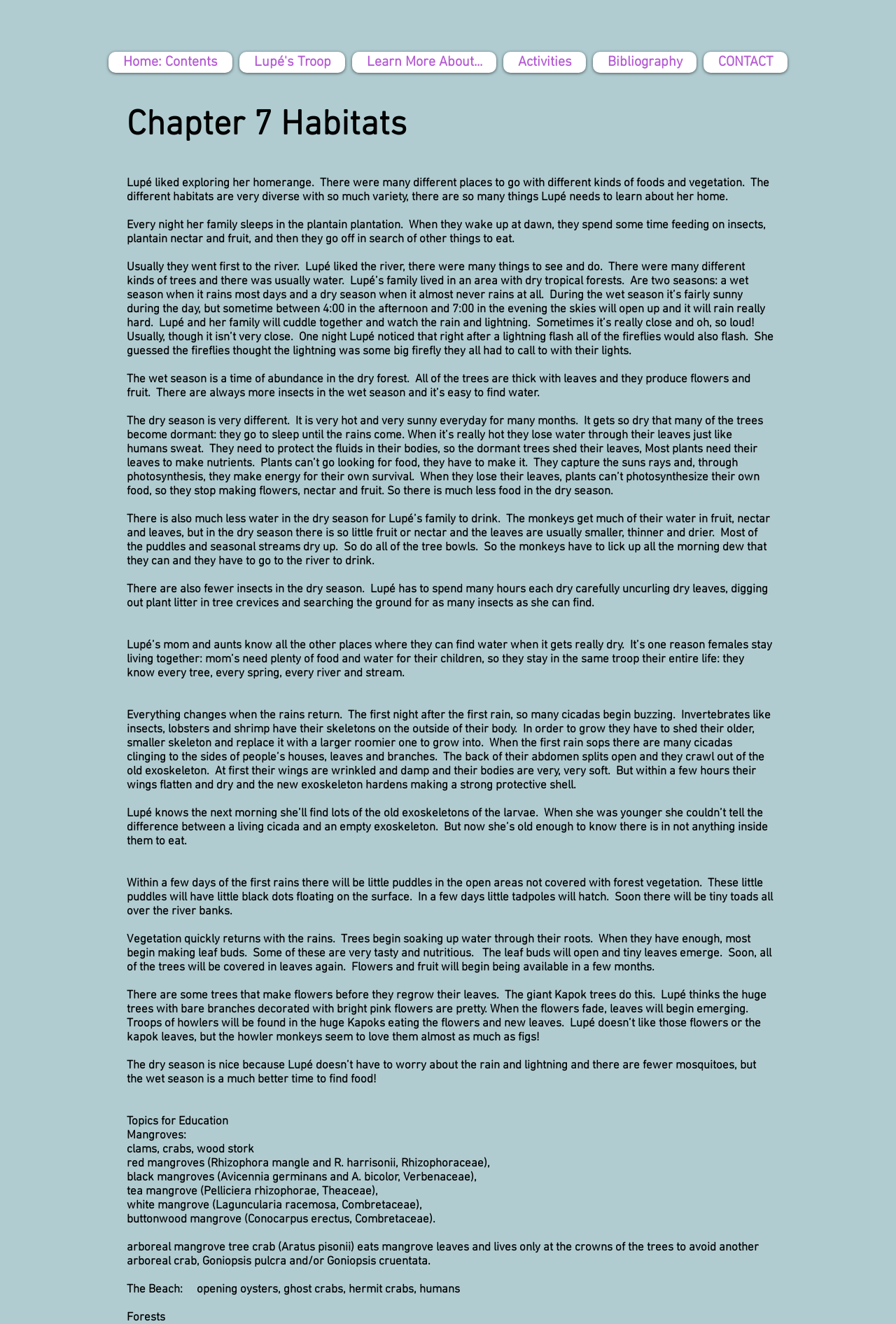What is the purpose of the river for Lupé's family?
Please elaborate on the answer to the question with detailed information.

The text states that during the dry season, Lupé's family has to go to the river to drink. This implies that the river is a source of drinking water for them.